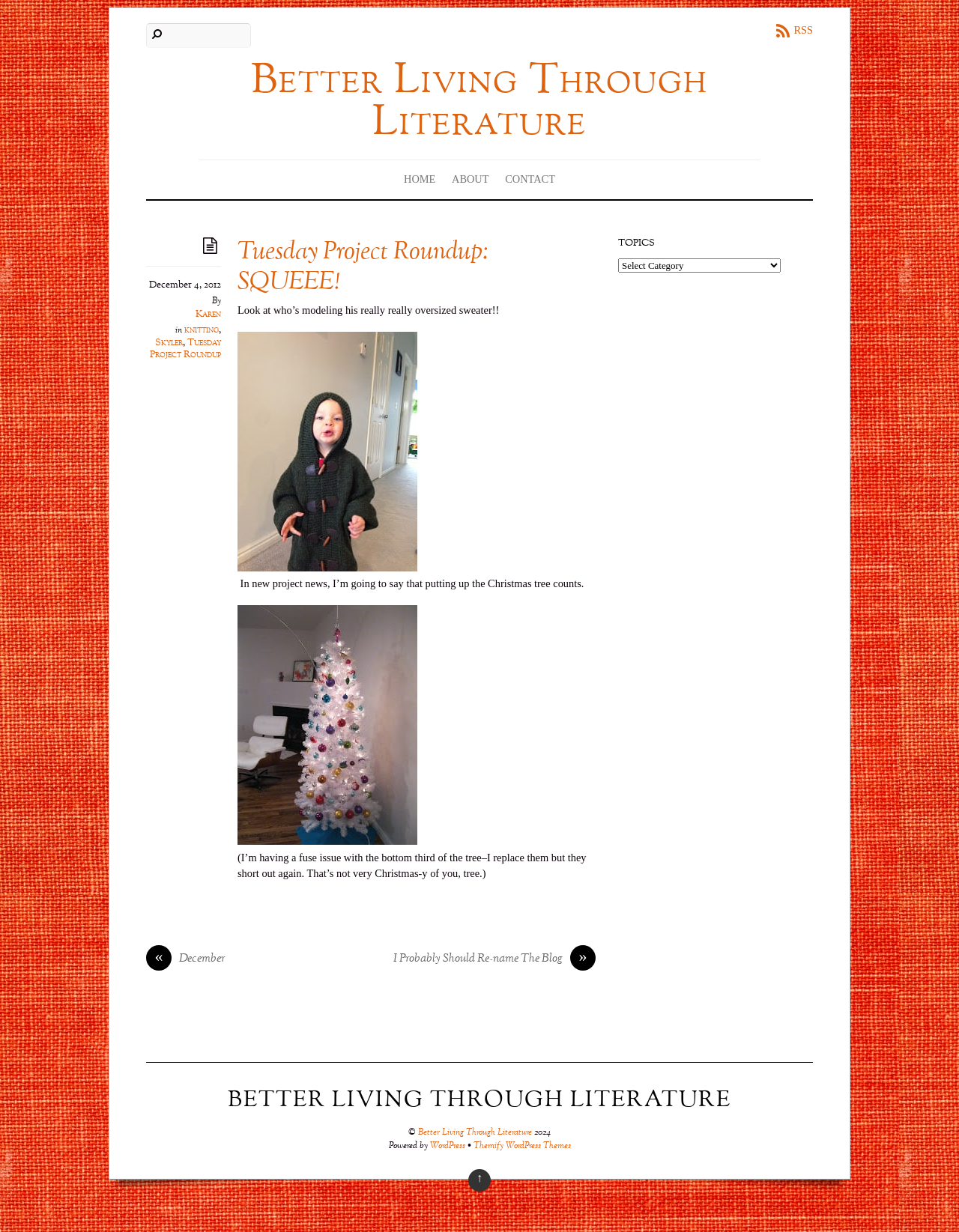Please specify the bounding box coordinates in the format (top-left x, top-left y, bottom-right x, bottom-right y), with all values as floating point numbers between 0 and 1. Identify the bounding box of the UI element described by: Tuesday Project Roundup

[0.156, 0.273, 0.23, 0.294]